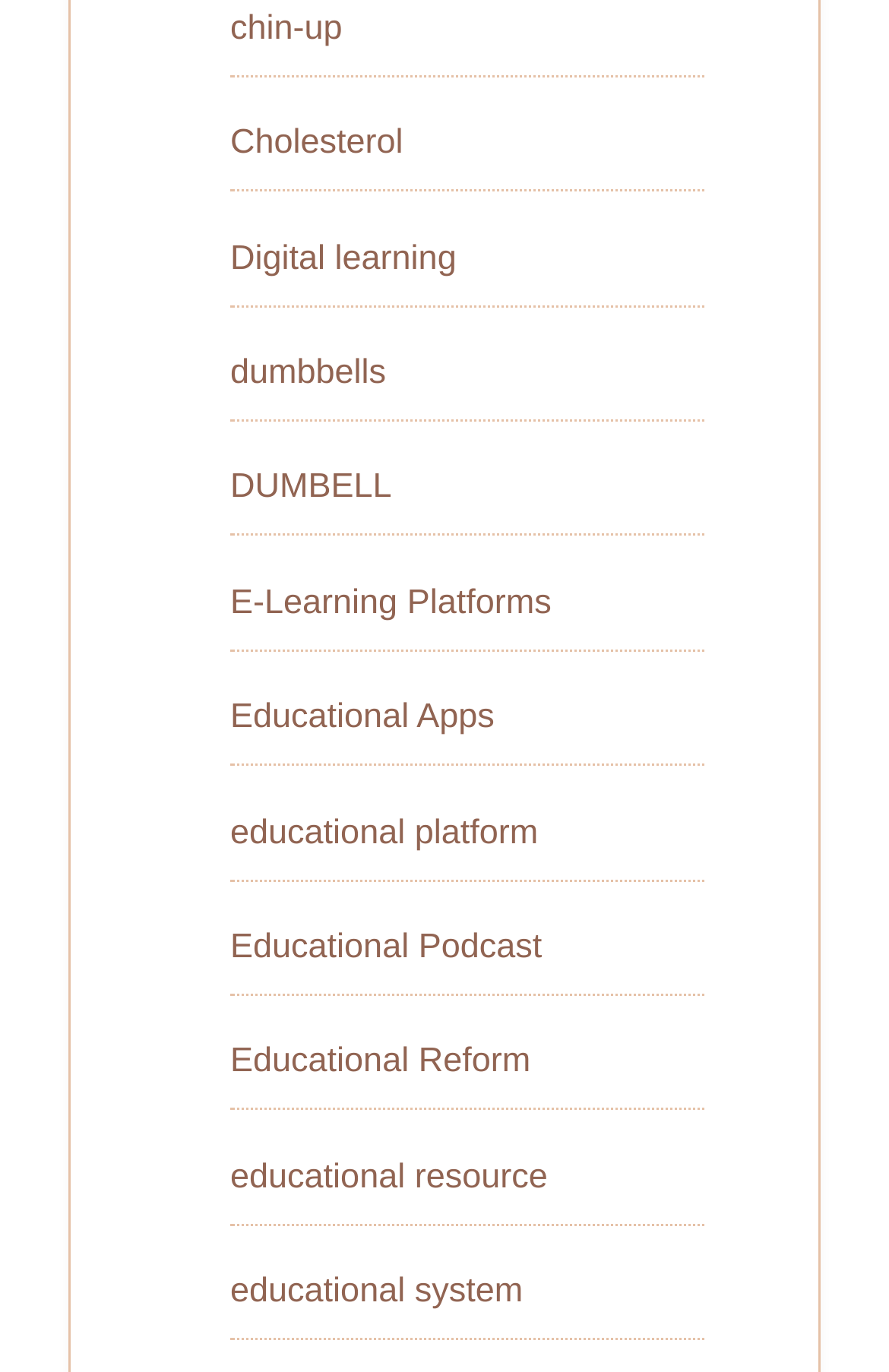Please identify the bounding box coordinates of the area I need to click to accomplish the following instruction: "explore Educational Apps".

[0.259, 0.509, 0.556, 0.537]